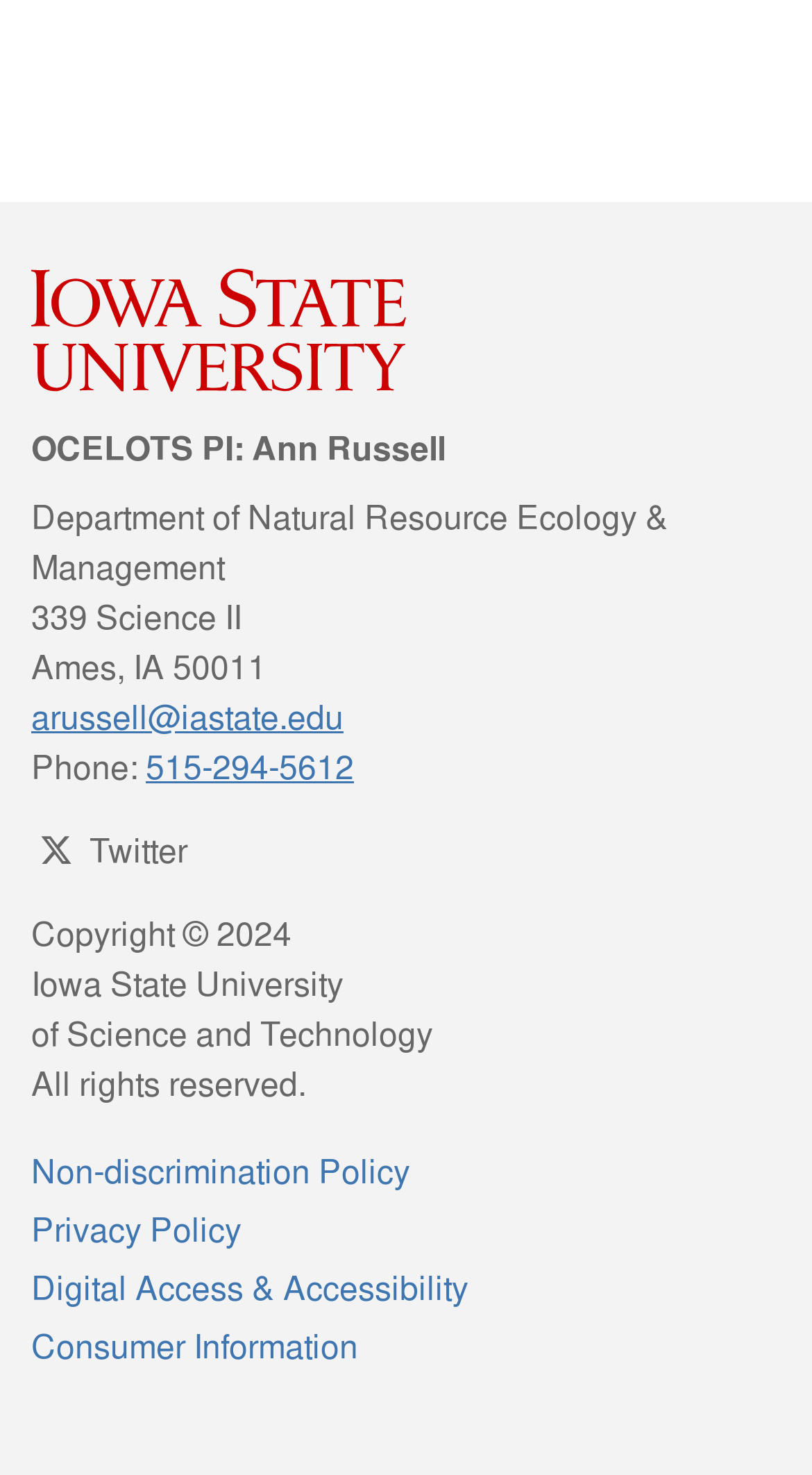What is the address of Ann Russell?
Carefully examine the image and provide a detailed answer to the question.

The address of Ann Russell can be found in the contact information section, where her address is listed as '339 Science II, Ames, IA 50011'.